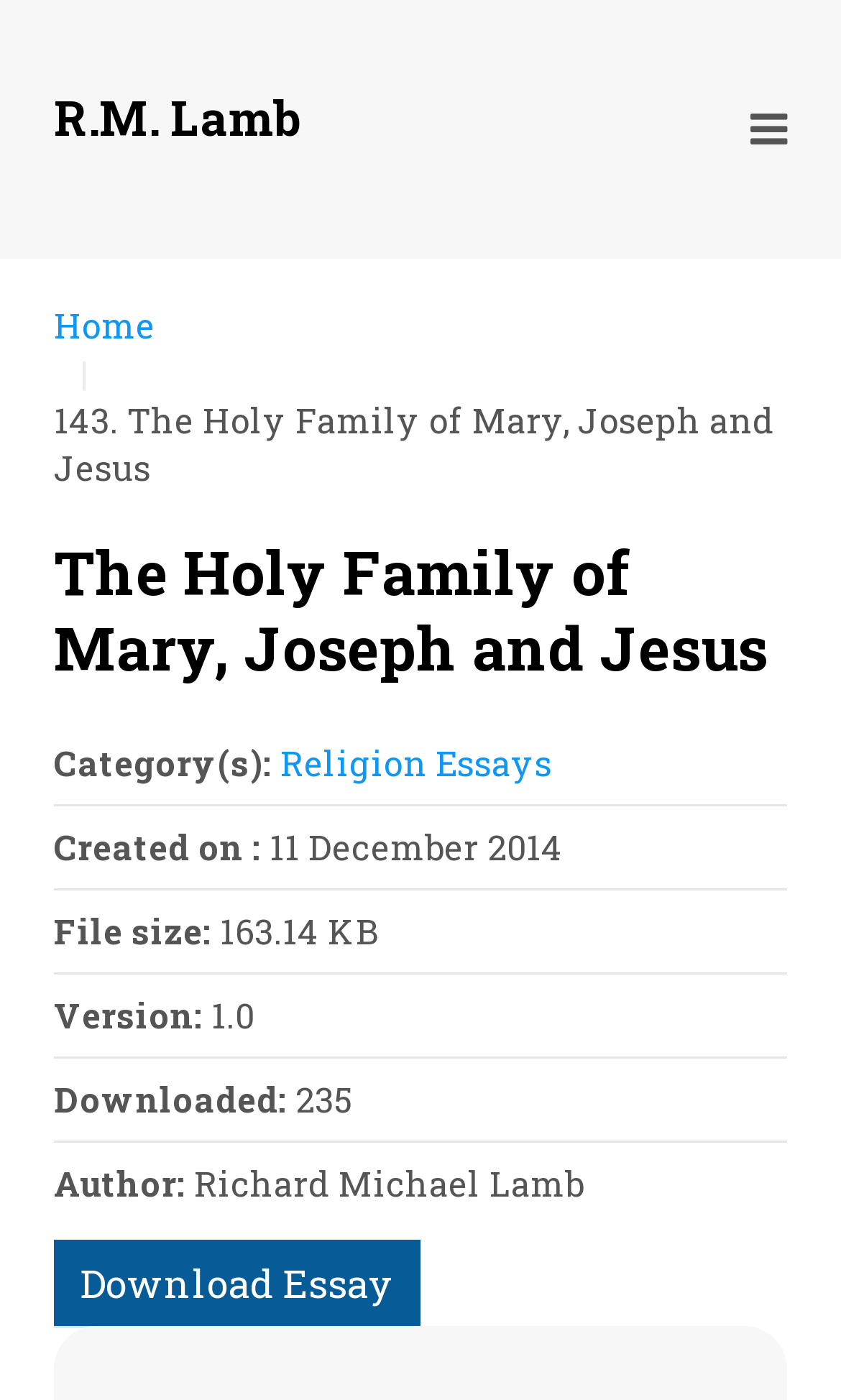Mark the bounding box of the element that matches the following description: "Religion Essays".

[0.333, 0.528, 0.656, 0.561]